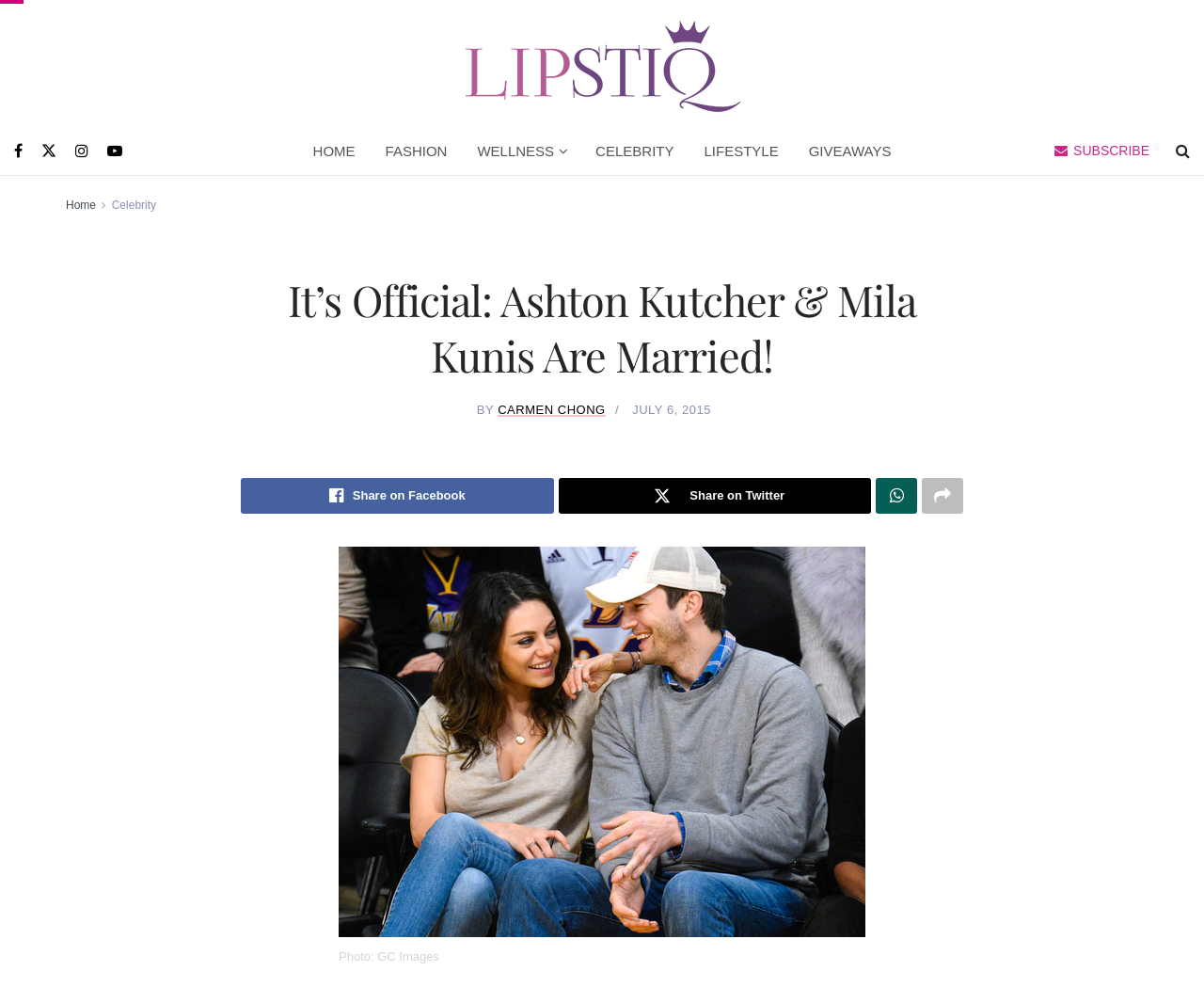Please extract the webpage's main title and generate its text content.

It’s Official: Ashton Kutcher & Mila Kunis Are Married!